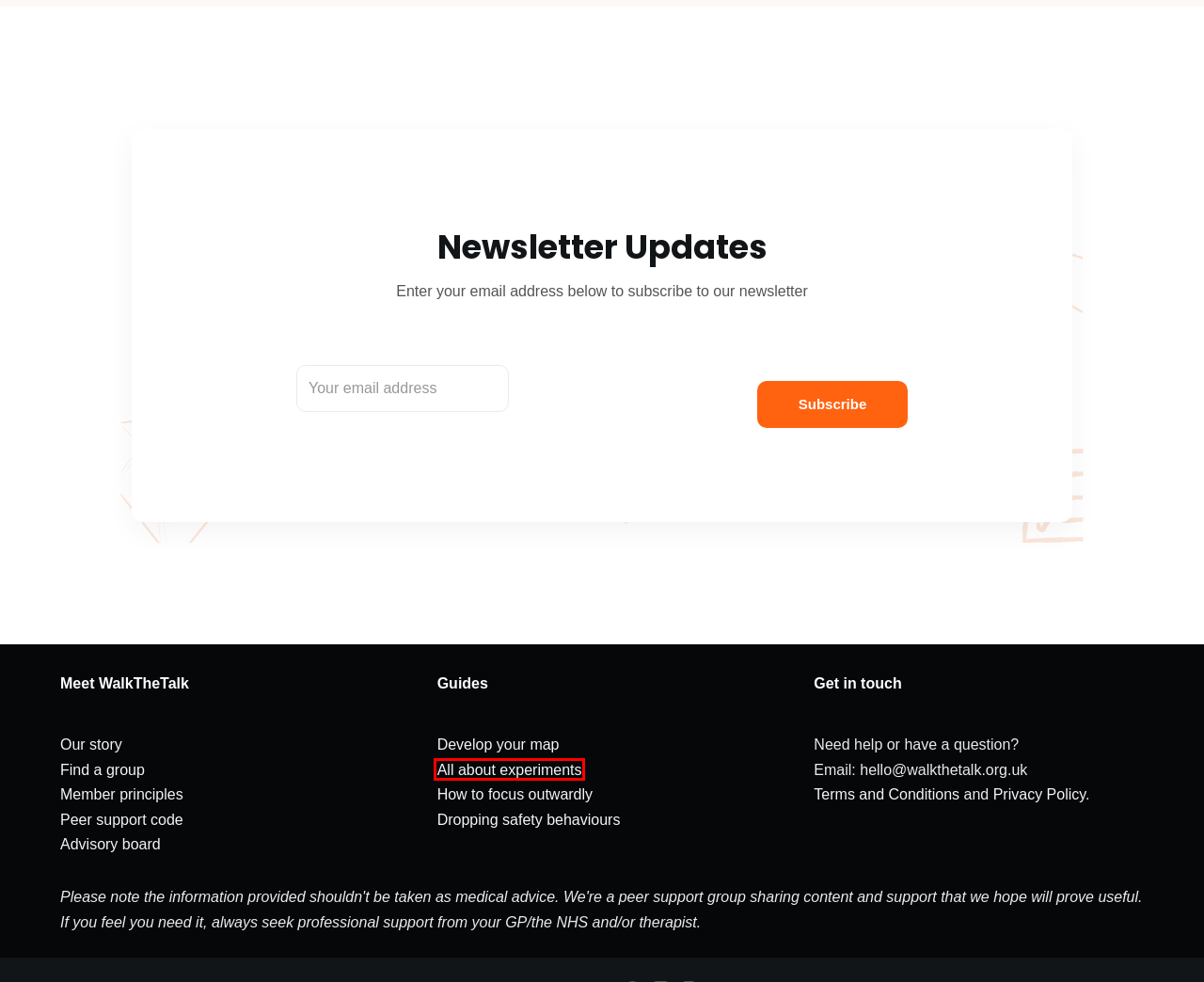Take a look at the provided webpage screenshot featuring a red bounding box around an element. Select the most appropriate webpage description for the page that loads after clicking on the element inside the red bounding box. Here are the candidates:
A. Group principles - WalkTheTalk
B. Privacy Policy - WalkTheTalk
C. About - WalkTheTalk
D. Terms and Conditions - WalkTheTalk
E. Peer support code - WalkTheTalk
F. Your journal - WalkTheTalk
G. Outward attention in social anxiety - WalkTheTalk
H. What are safety behaviours in social anxiety? - WalkTheTalk

F